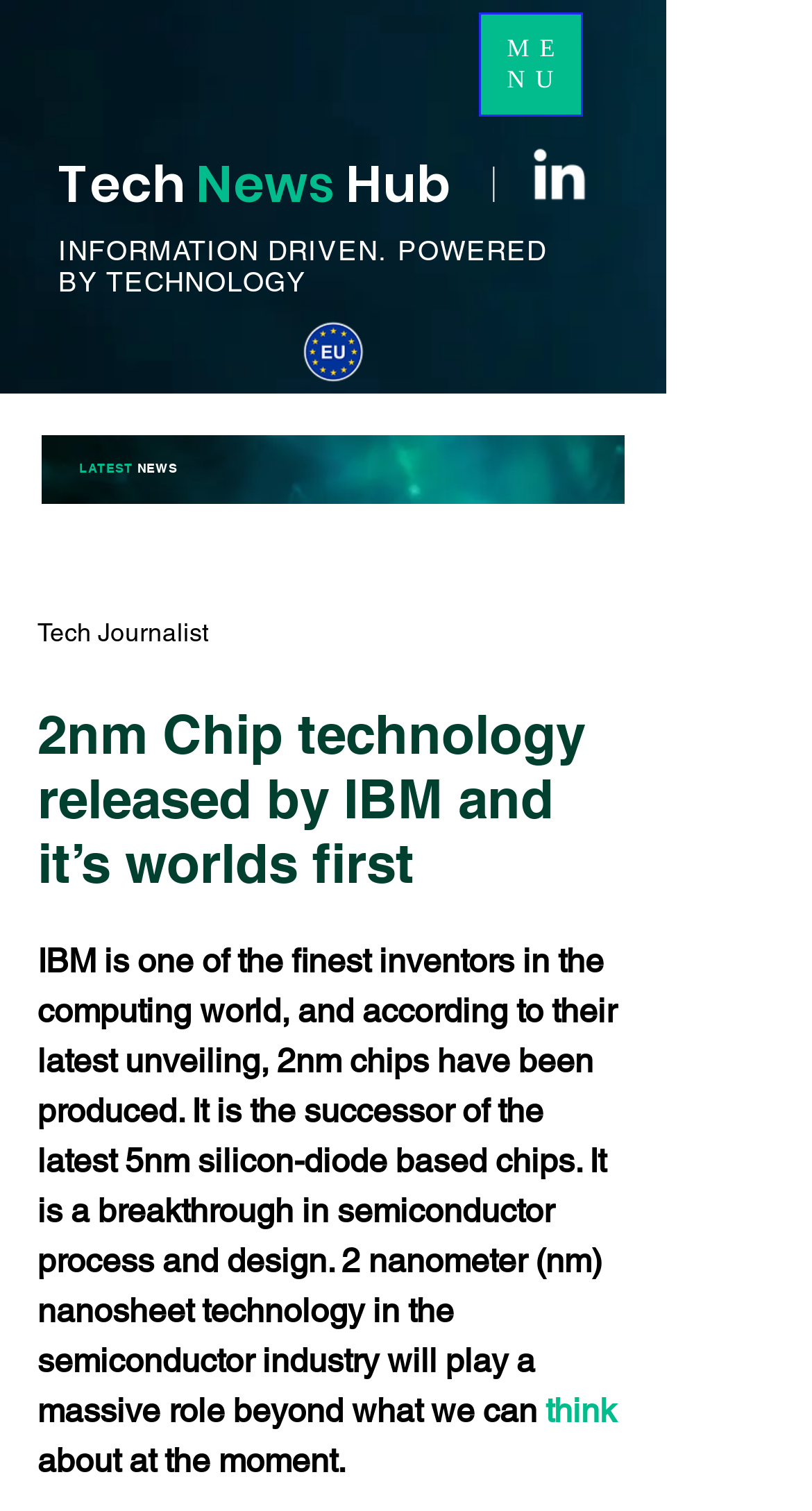Locate and extract the text of the main heading on the webpage.

2nm Chip technology released by IBM and it’s worlds first